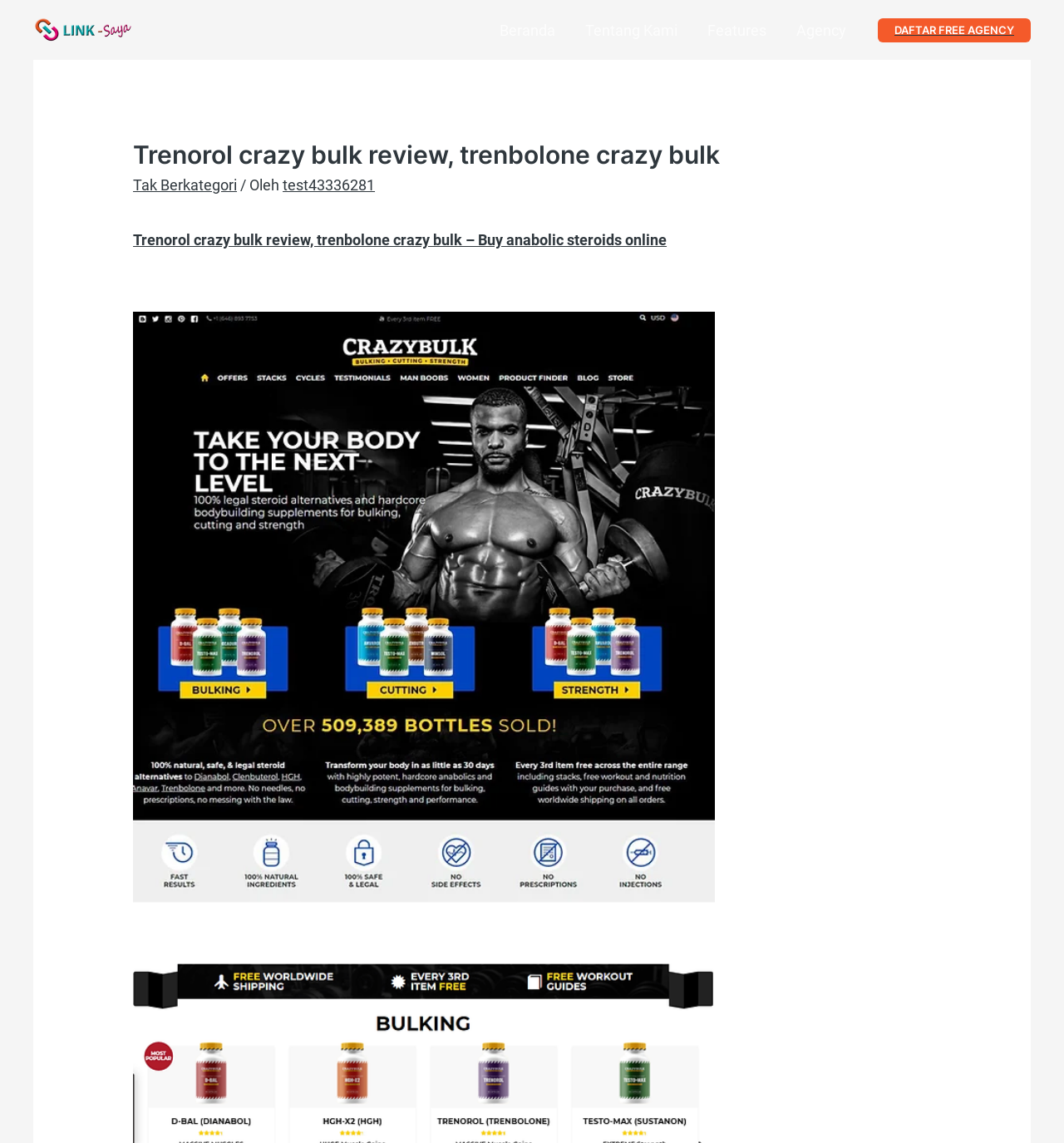Please answer the following question using a single word or phrase: 
What is the text of the first link on the page?

DAFTAR FREE AGENCY